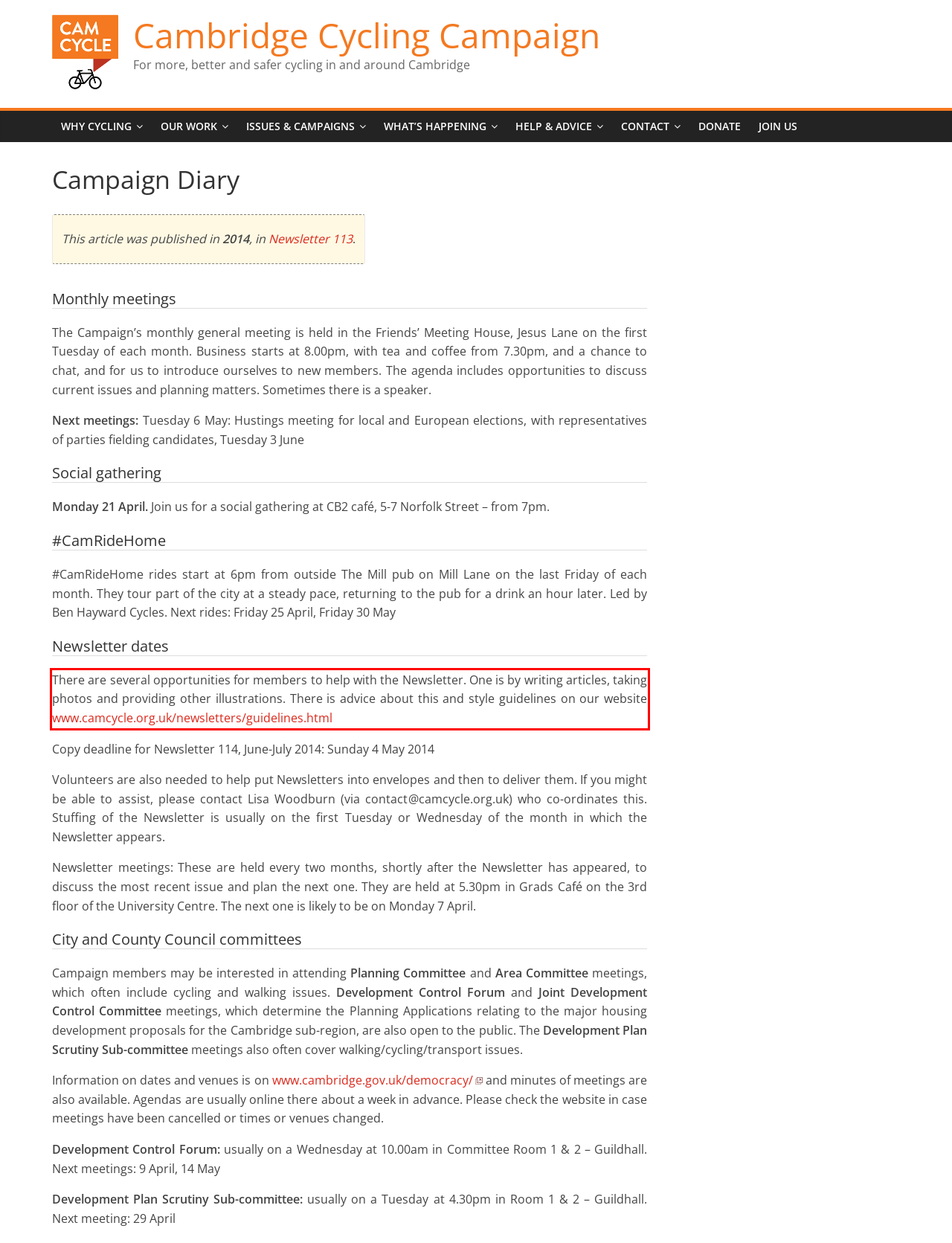From the provided screenshot, extract the text content that is enclosed within the red bounding box.

There are several opportunities for members to help with the Newsletter. One is by writing articles, taking photos and providing other illustrations. There is advice about this and style guidelines on our website www.camcycle.org.uk/newsletters/guidelines.html